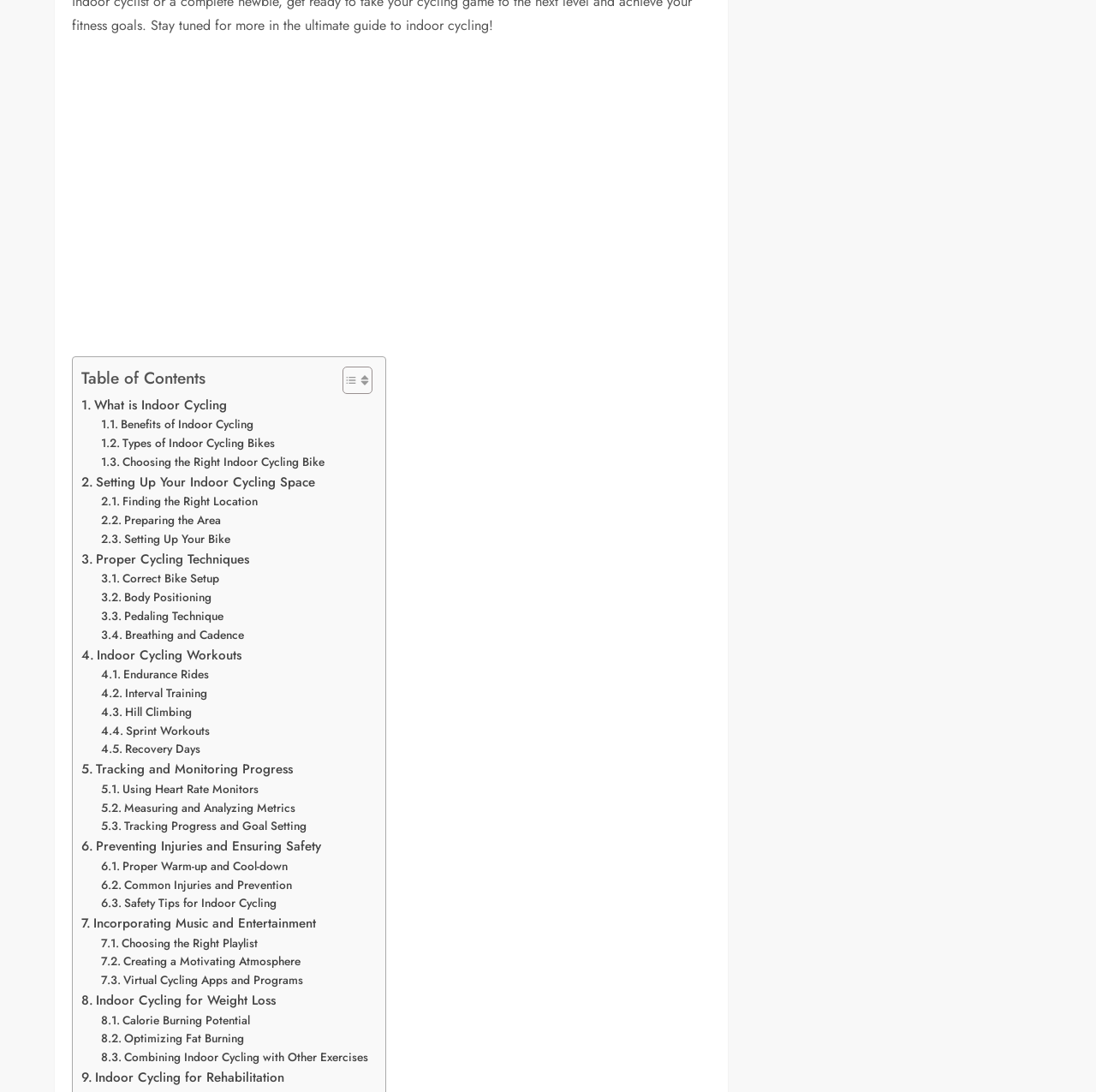Based on the image, give a detailed response to the question: Why is 'Tracking and Monitoring Progress' important in indoor cycling?

The 'Tracking and Monitoring Progress' section has links to topics such as 'Using Heart Rate Monitors' and 'Measuring and Analyzing Metrics'. This implies that tracking and monitoring progress is important in indoor cycling because it allows users to measure and analyze their performance, which can help them improve their cycling skills and achieve their fitness goals.